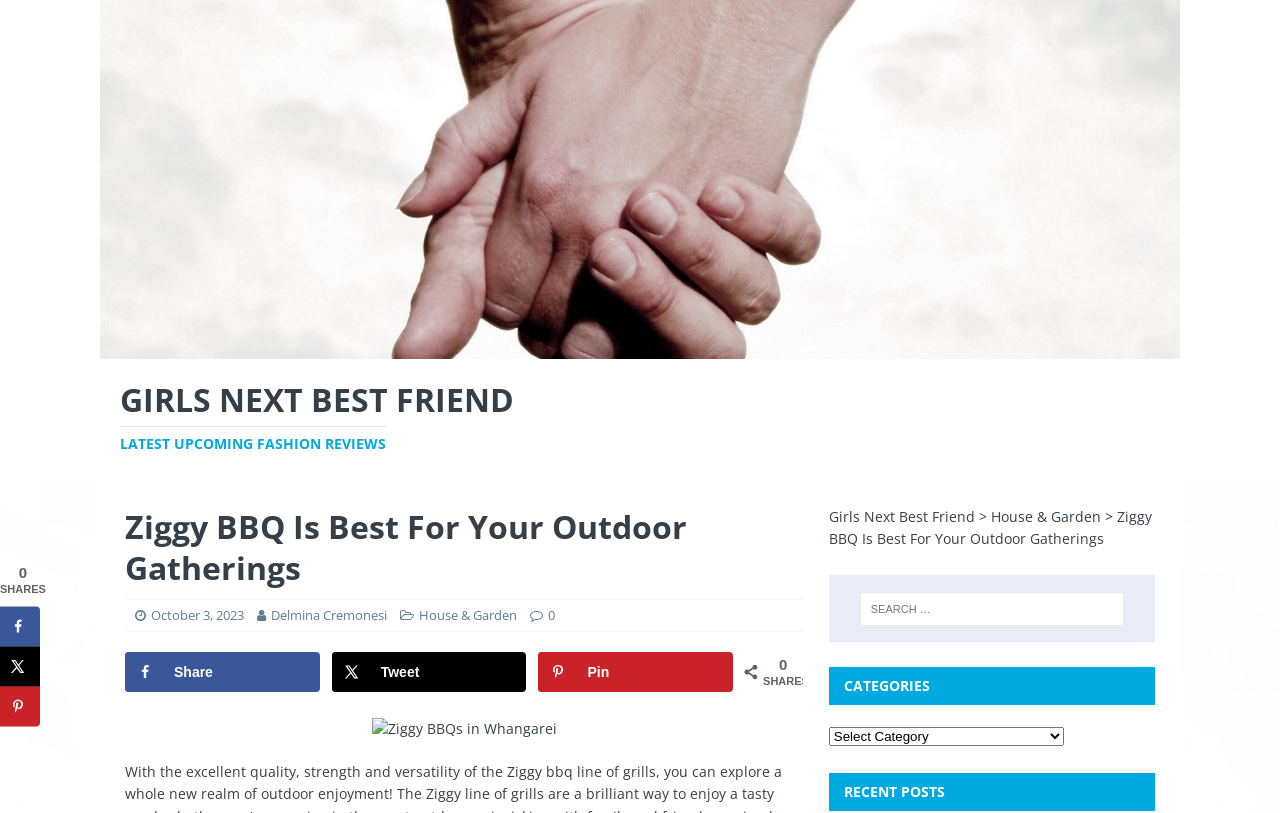Determine the bounding box coordinates of the UI element described below. Use the format (top-left x, top-left y, bottom-right x, bottom-right y) with floating point numbers between 0 and 1: House & Garden

[0.327, 0.745, 0.404, 0.767]